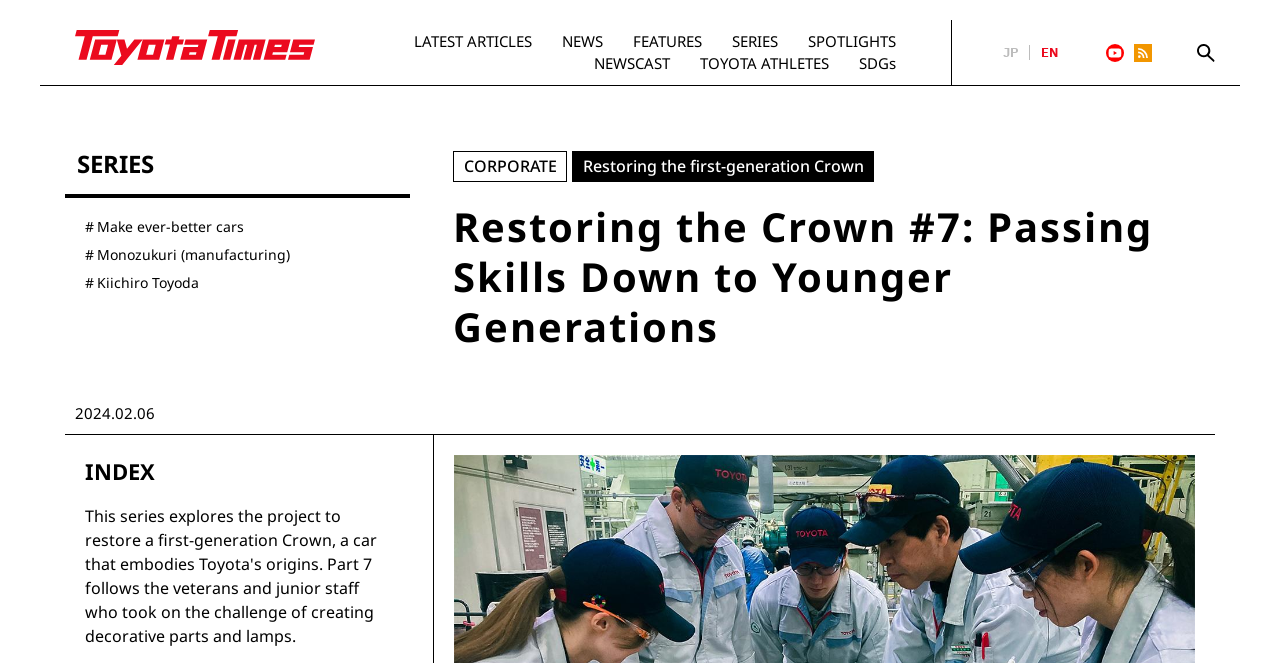What is the language of the webpage?
Using the visual information, reply with a single word or short phrase.

English